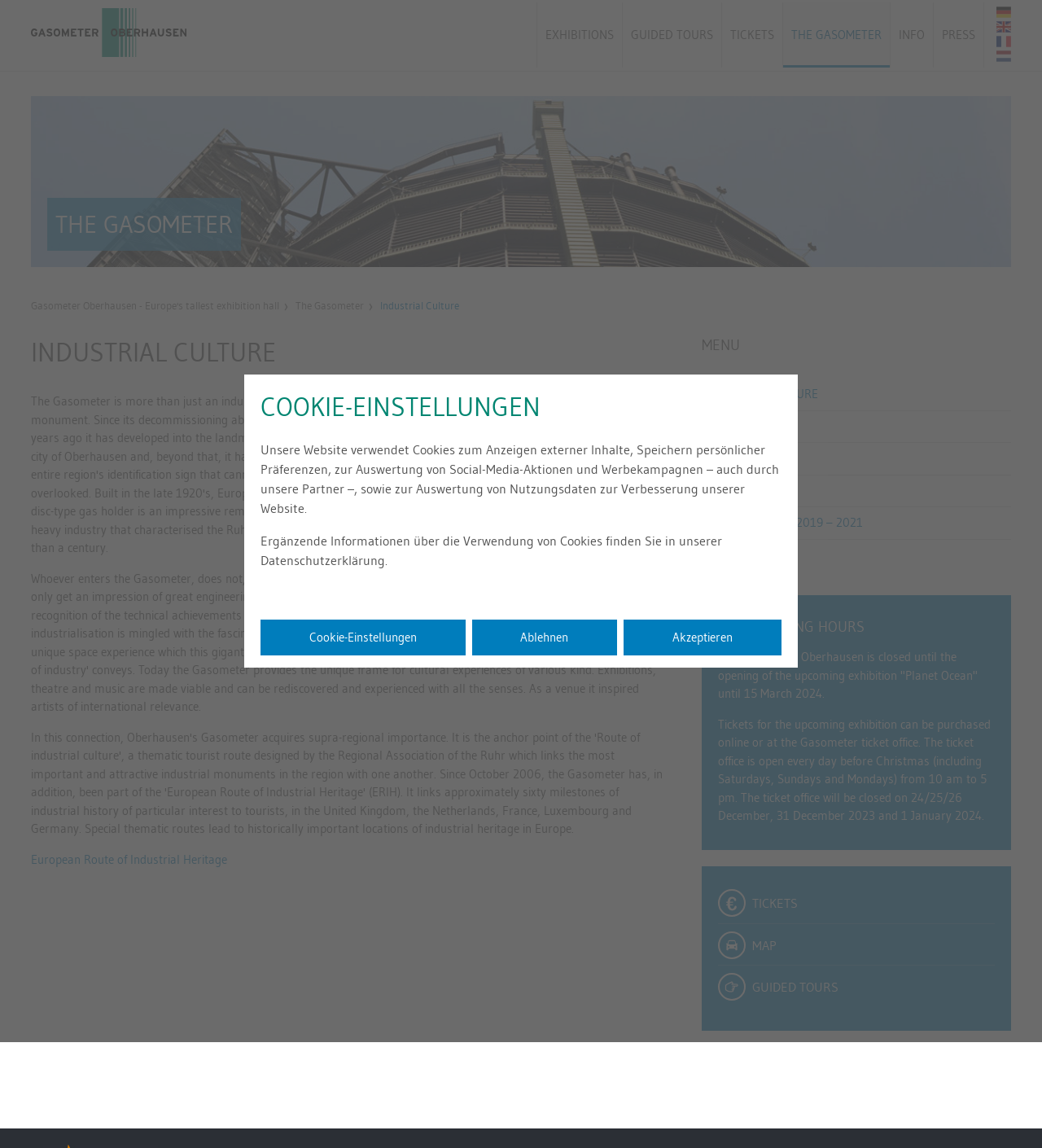Determine the bounding box coordinates of the section to be clicked to follow the instruction: "Explore the Gasometer". The coordinates should be given as four float numbers between 0 and 1, formatted as [left, top, right, bottom].

[0.75, 0.002, 0.854, 0.059]